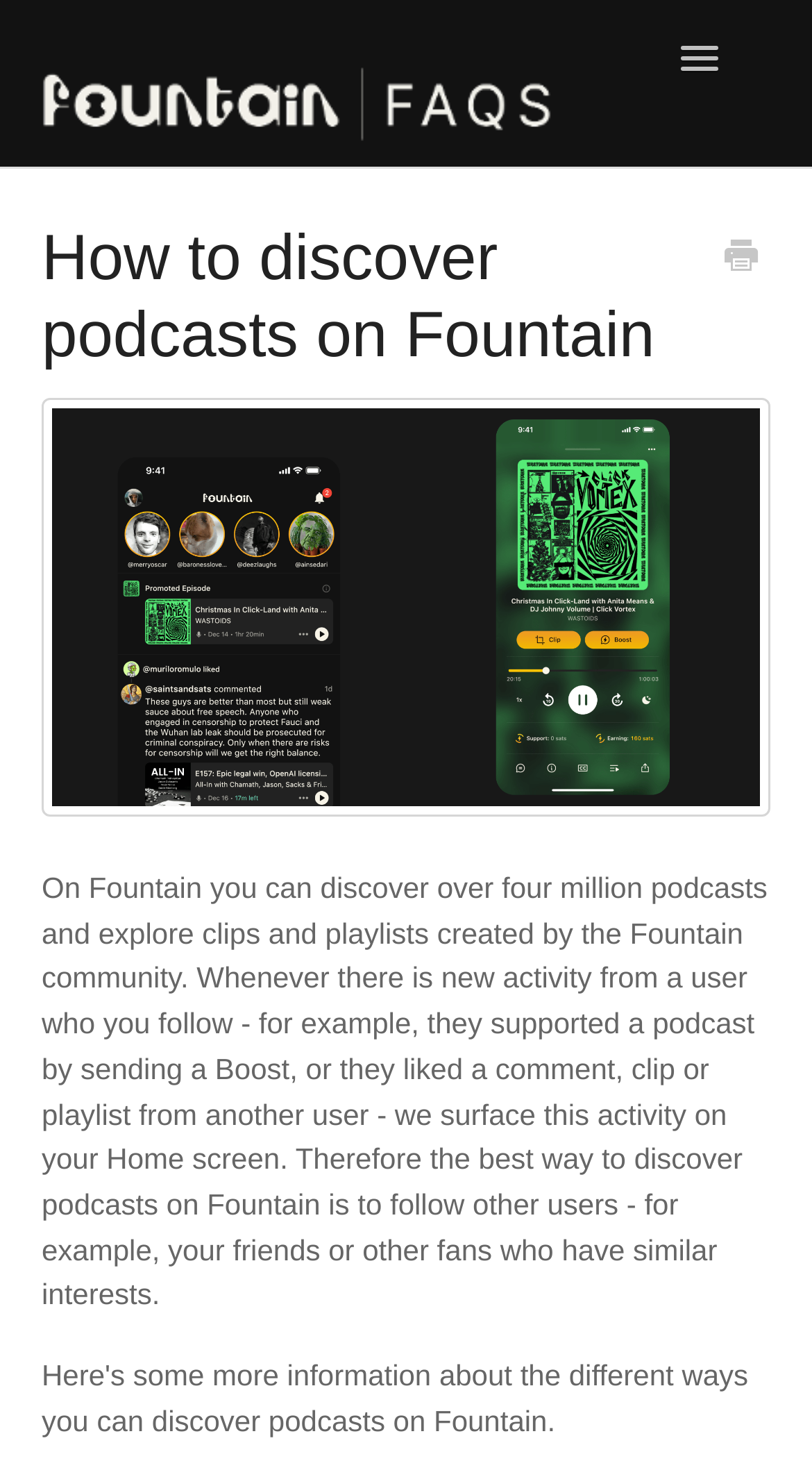What is the topic of the current webpage?
Answer the question with as much detail as you can, using the image as a reference.

The webpage appears to be a FAQ or guide on how to discover podcasts on Fountain, providing information on the benefits of following other users and how the platform surfaces activity from users you follow on your Home screen.